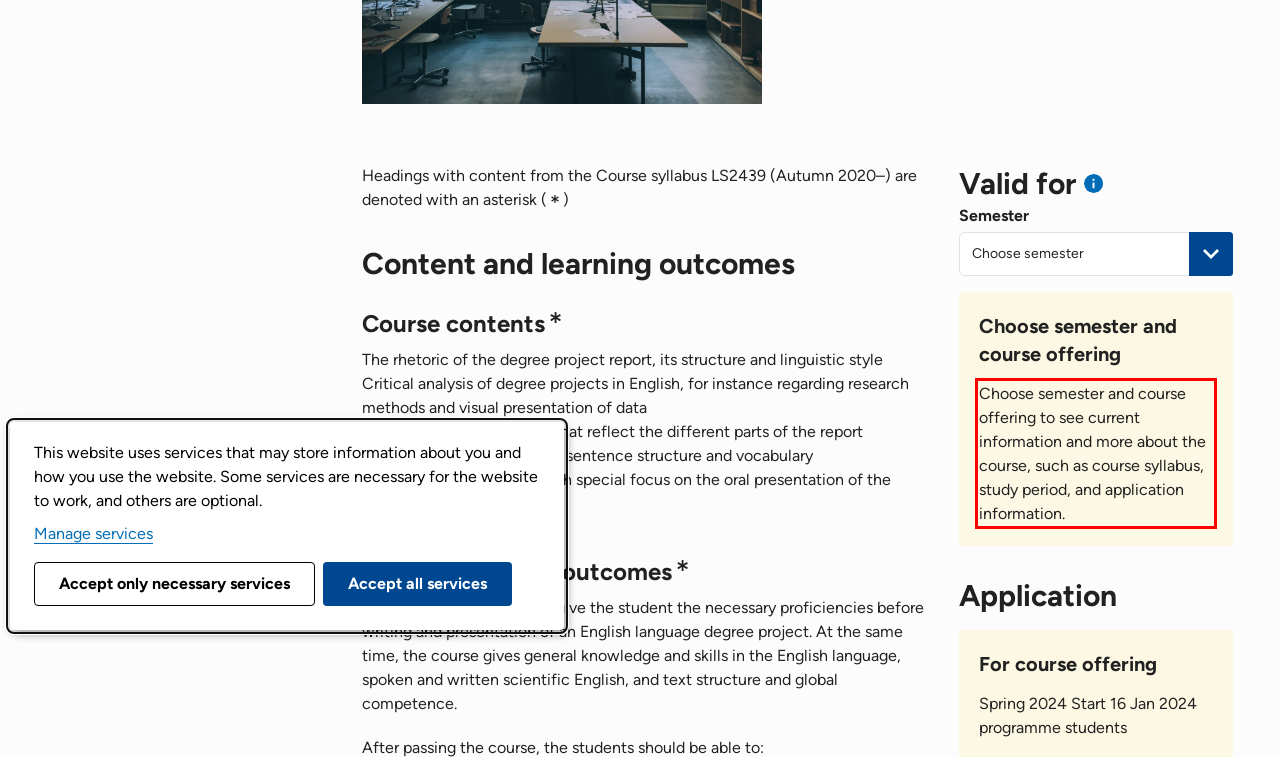From the provided screenshot, extract the text content that is enclosed within the red bounding box.

Choose semester and course offering to see current information and more about the course, such as course syllabus, study period, and application information.